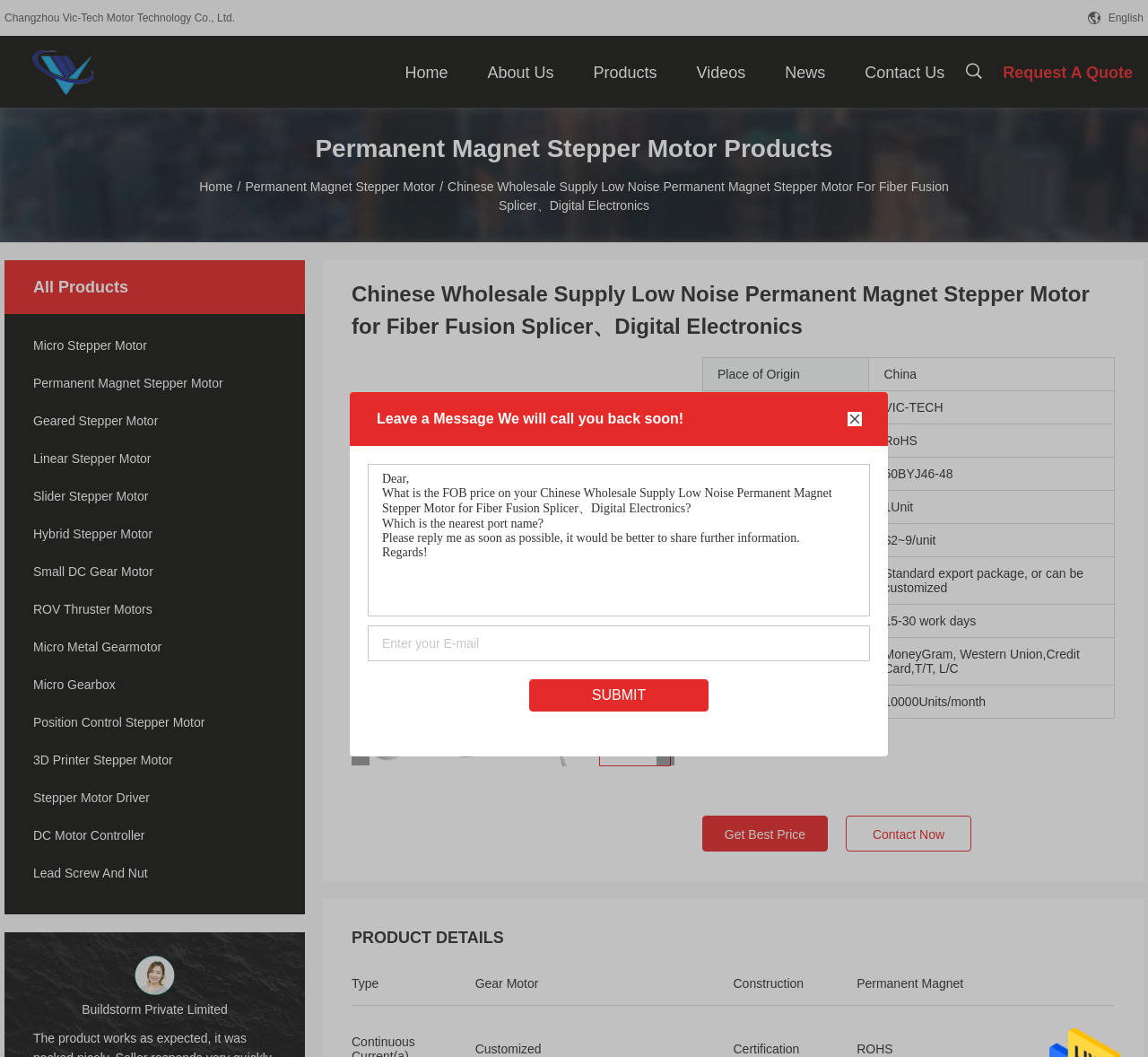Please determine the bounding box coordinates, formatted as (top-left x, top-left y, bottom-right x, bottom-right y), with all values as floating point numbers between 0 and 1. Identify the bounding box of the region described as: Contact Now

[0.737, 0.772, 0.846, 0.806]